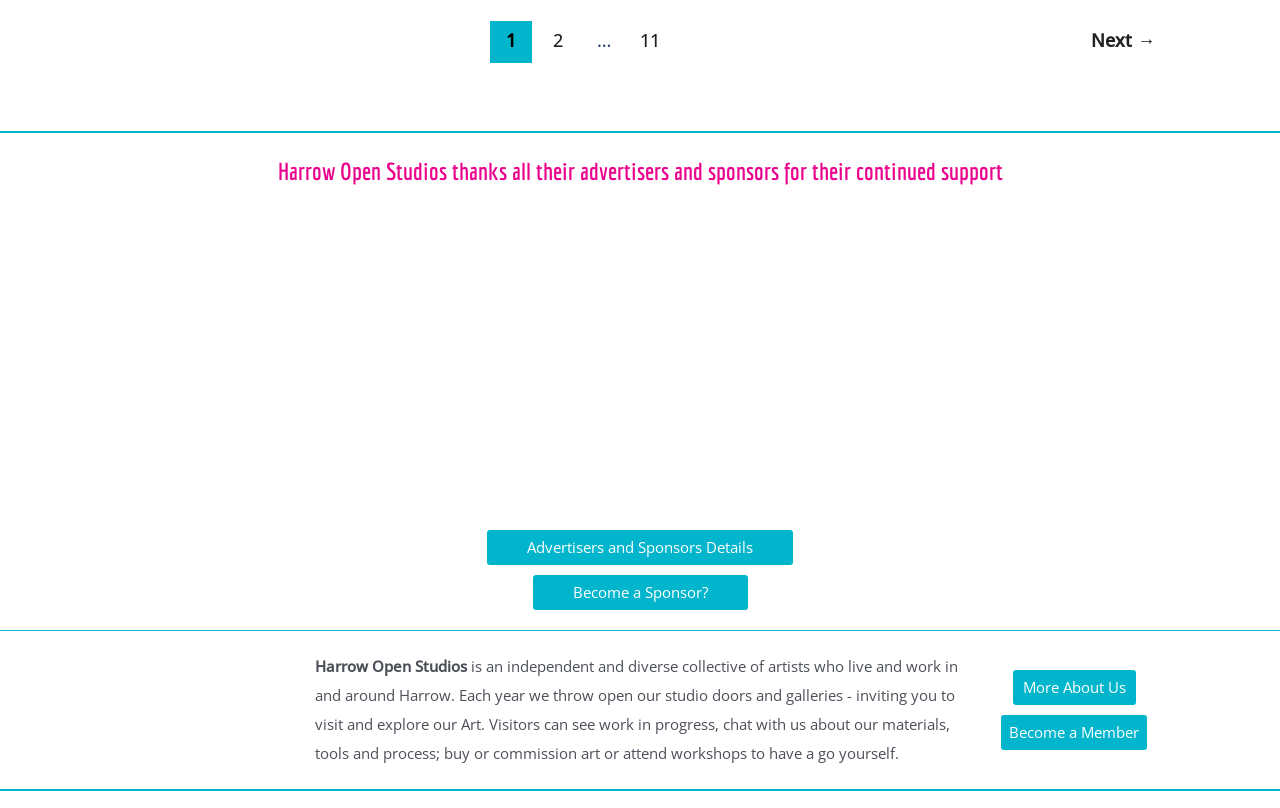Please locate the bounding box coordinates of the region I need to click to follow this instruction: "Visit the 'All Care Properties Ltd' advertiser page".

[0.078, 0.264, 0.152, 0.381]